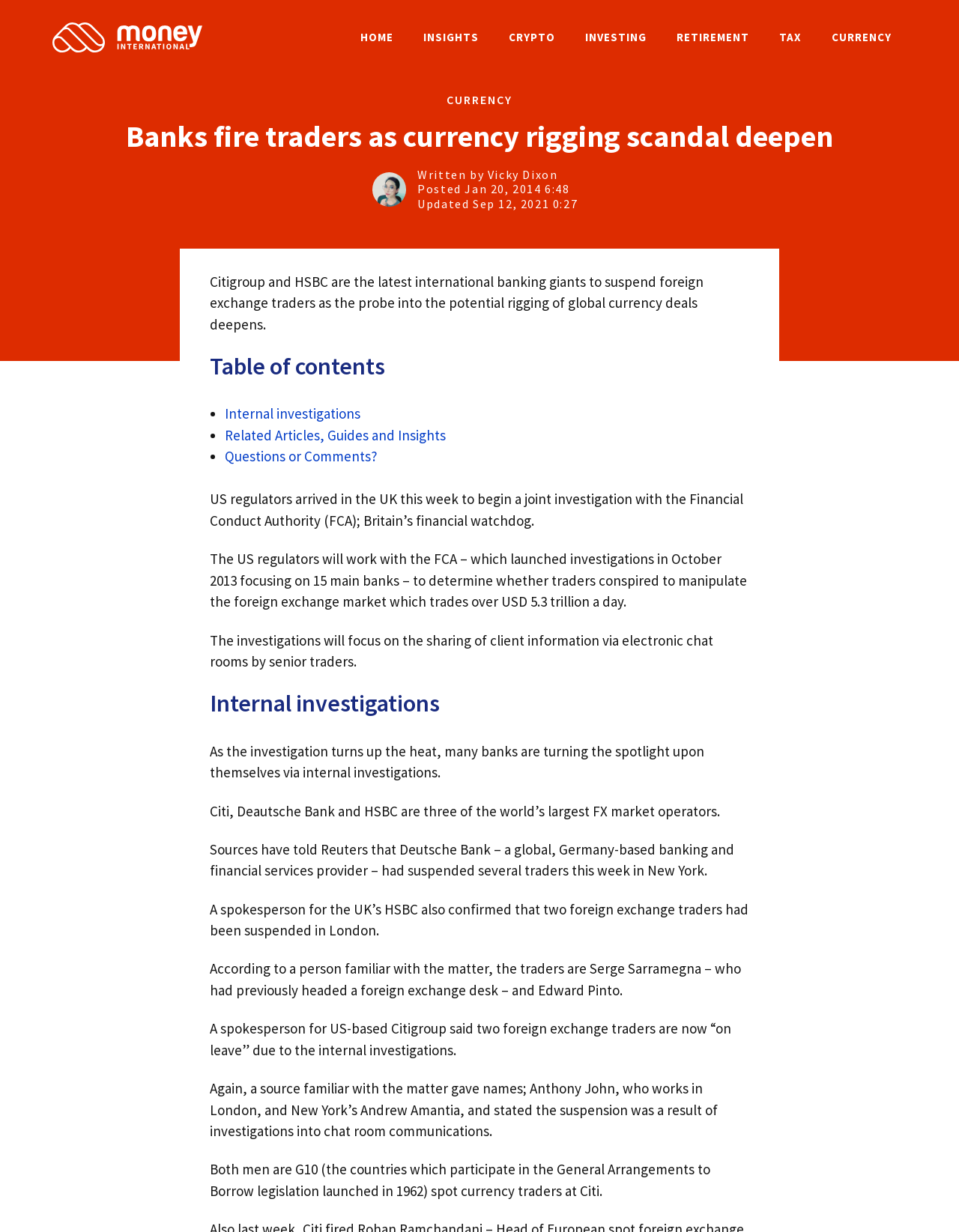Please identify the bounding box coordinates of the clickable area that will allow you to execute the instruction: "Click on the 'HOME' link".

[0.36, 0.012, 0.426, 0.049]